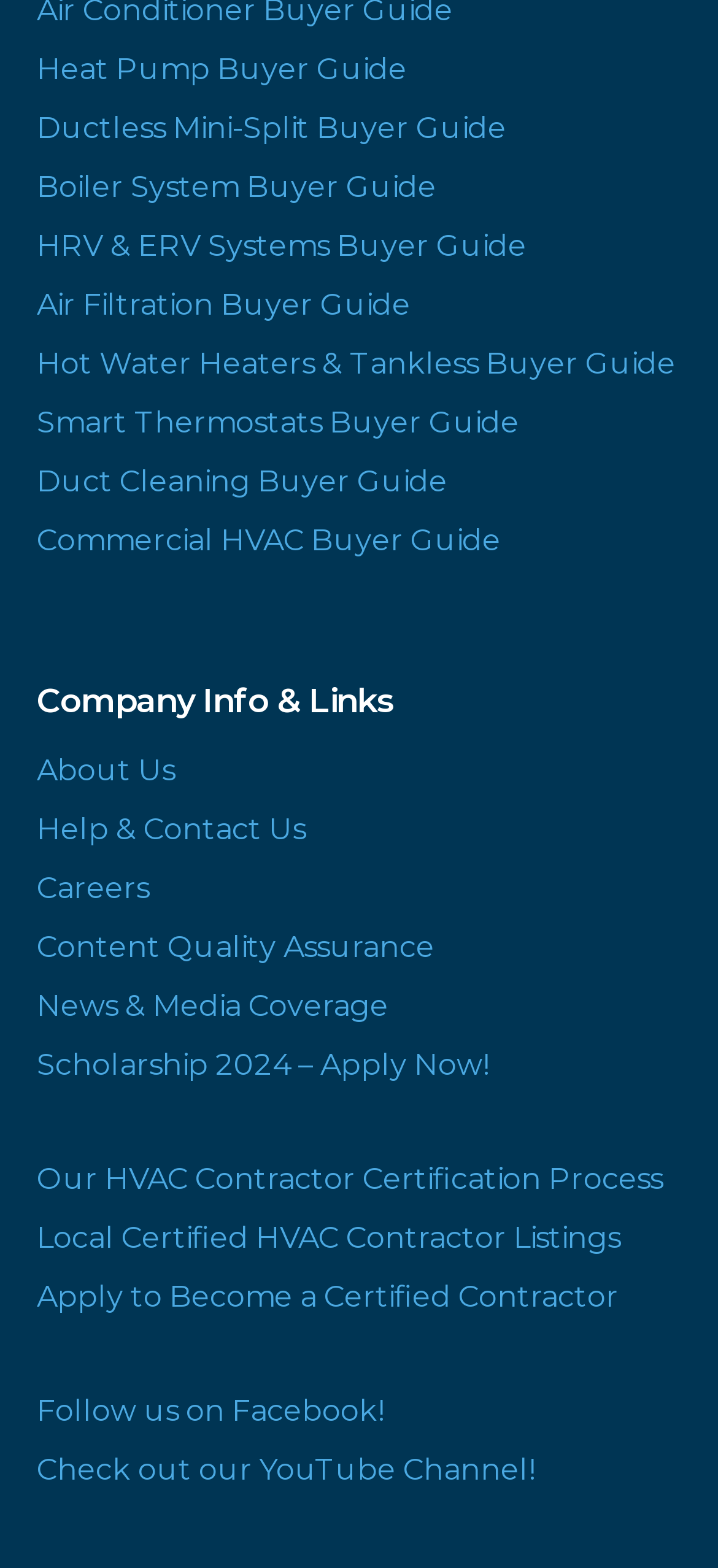Show the bounding box coordinates of the element that should be clicked to complete the task: "View Heat Pump Buyer Guide".

[0.051, 0.033, 0.567, 0.055]